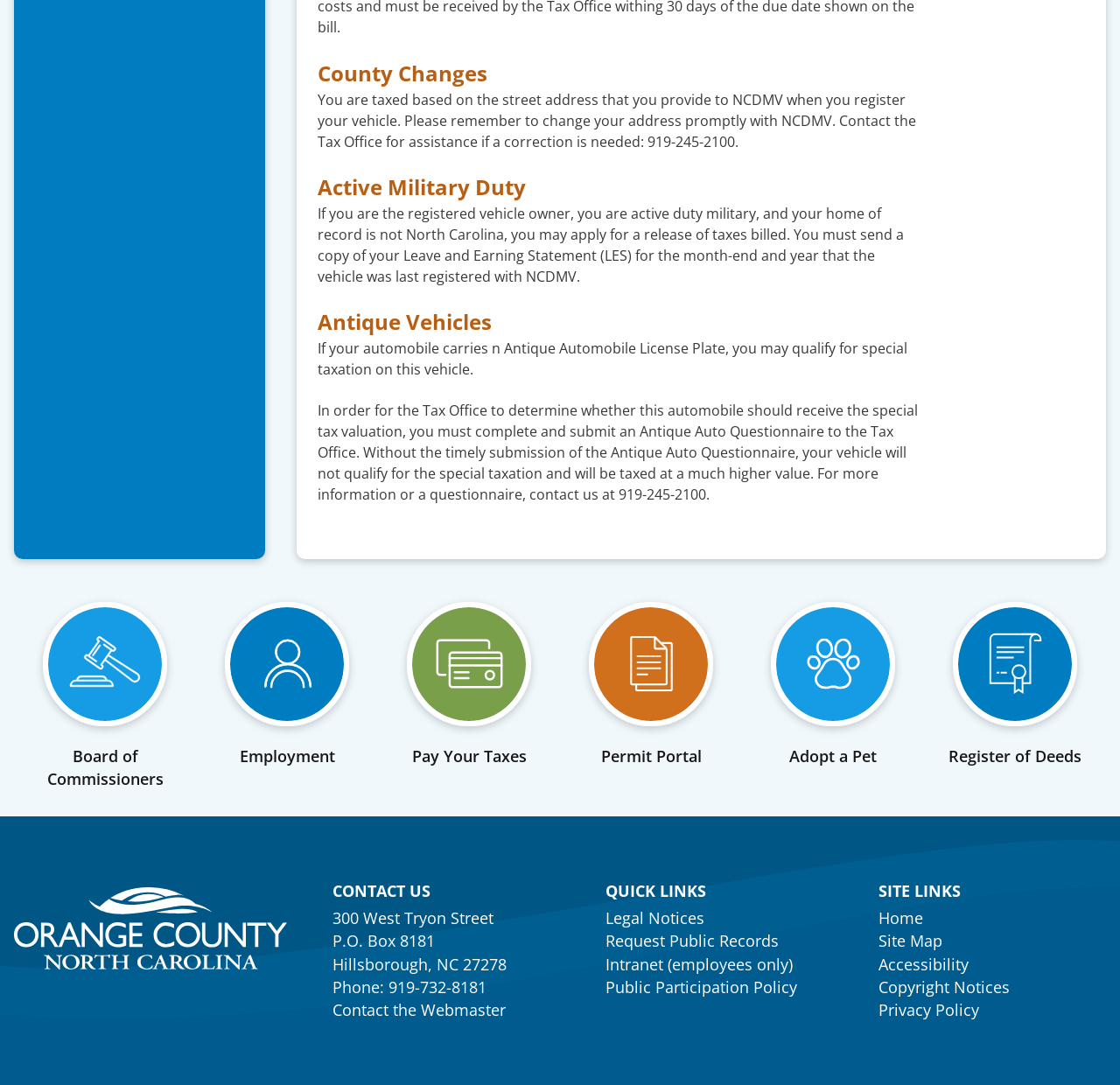Identify the bounding box for the element characterized by the following description: "Privacy Policy".

[0.784, 0.921, 0.874, 0.941]